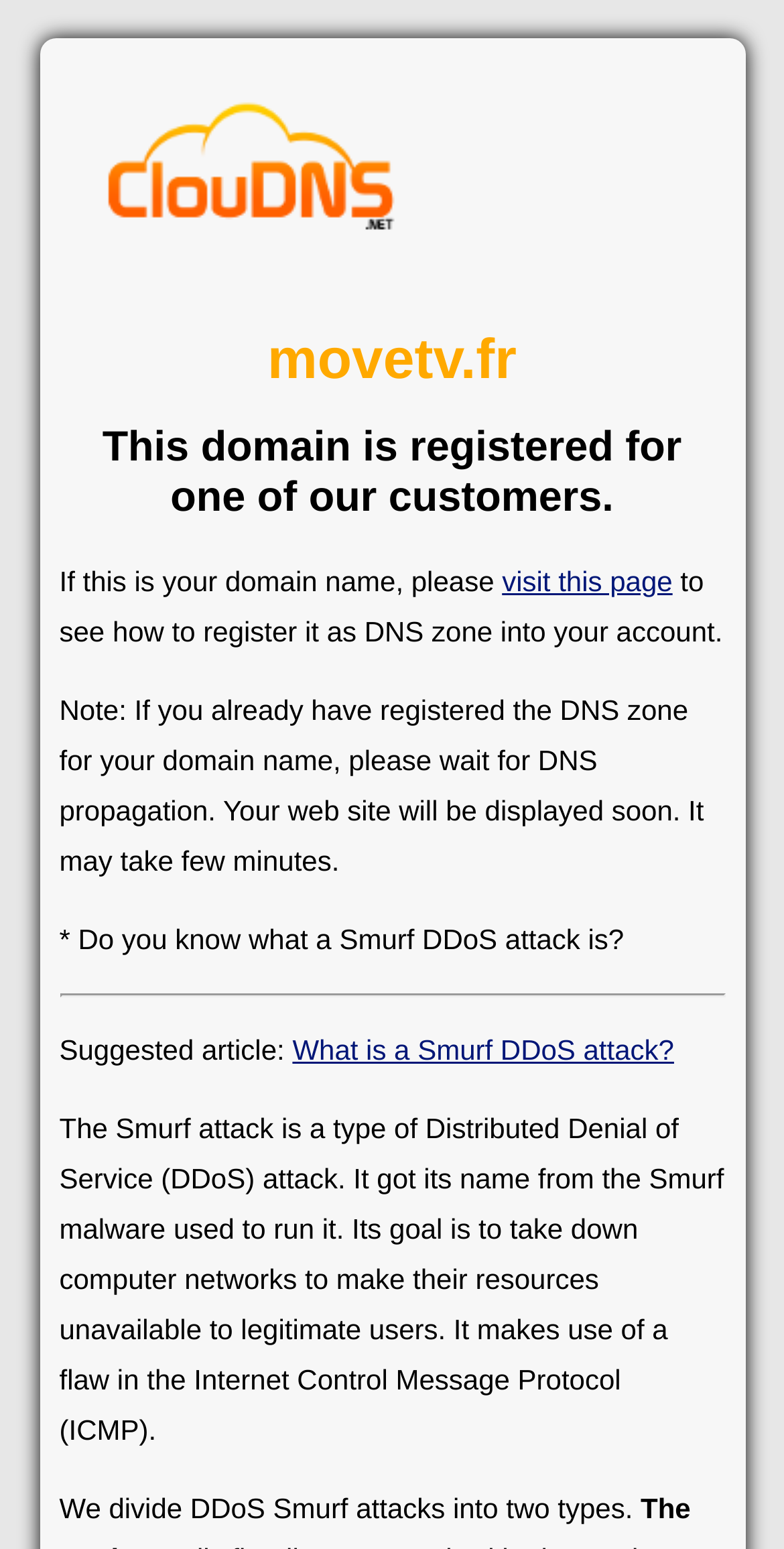Respond with a single word or phrase to the following question:
What is the domain name mentioned on the webpage?

movetv.fr